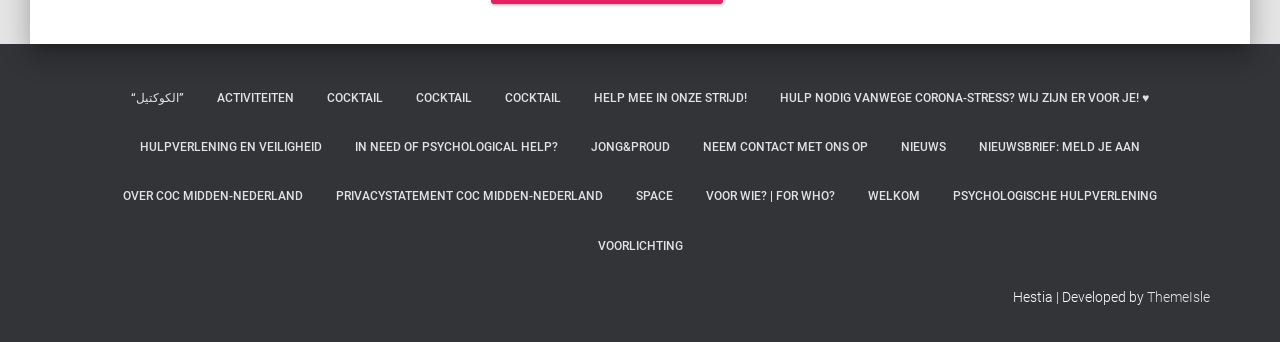Use a single word or phrase to respond to the question:
What is the name of the developer of the webpage?

ThemeIsle